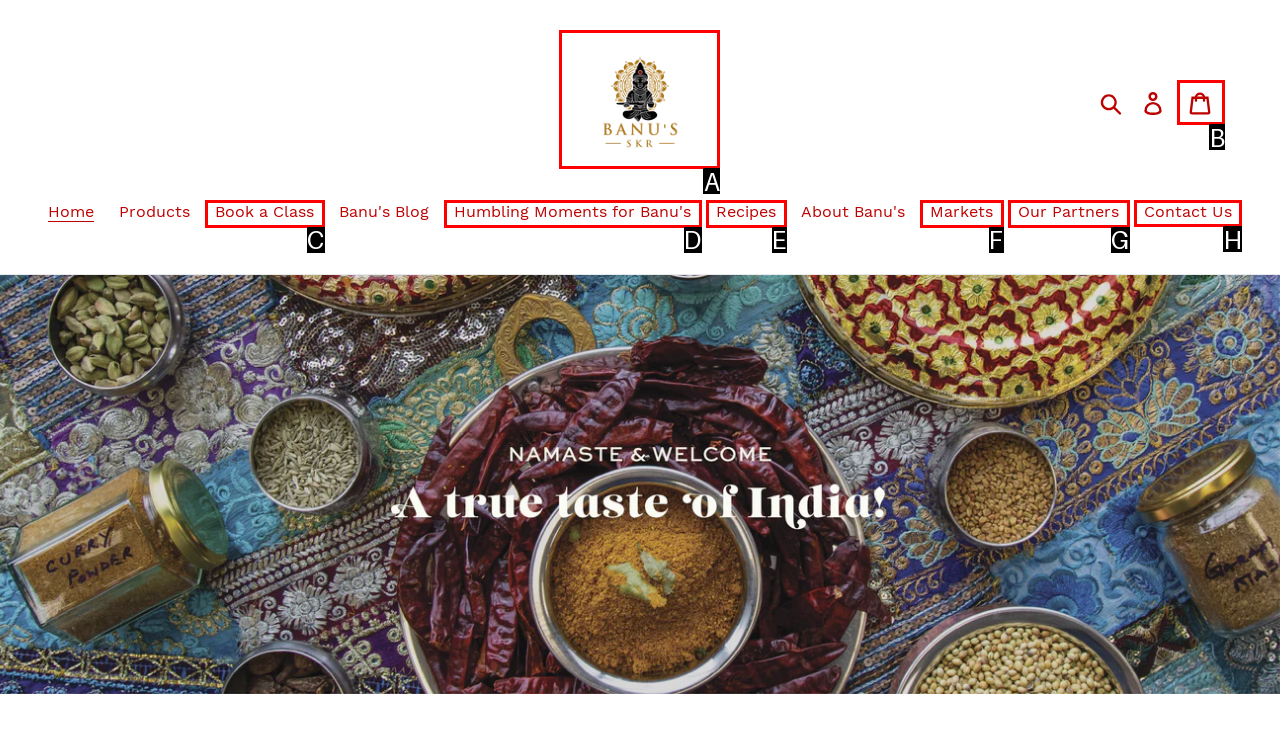Which letter corresponds to the correct option to complete the task: Contact us?
Answer with the letter of the chosen UI element.

H